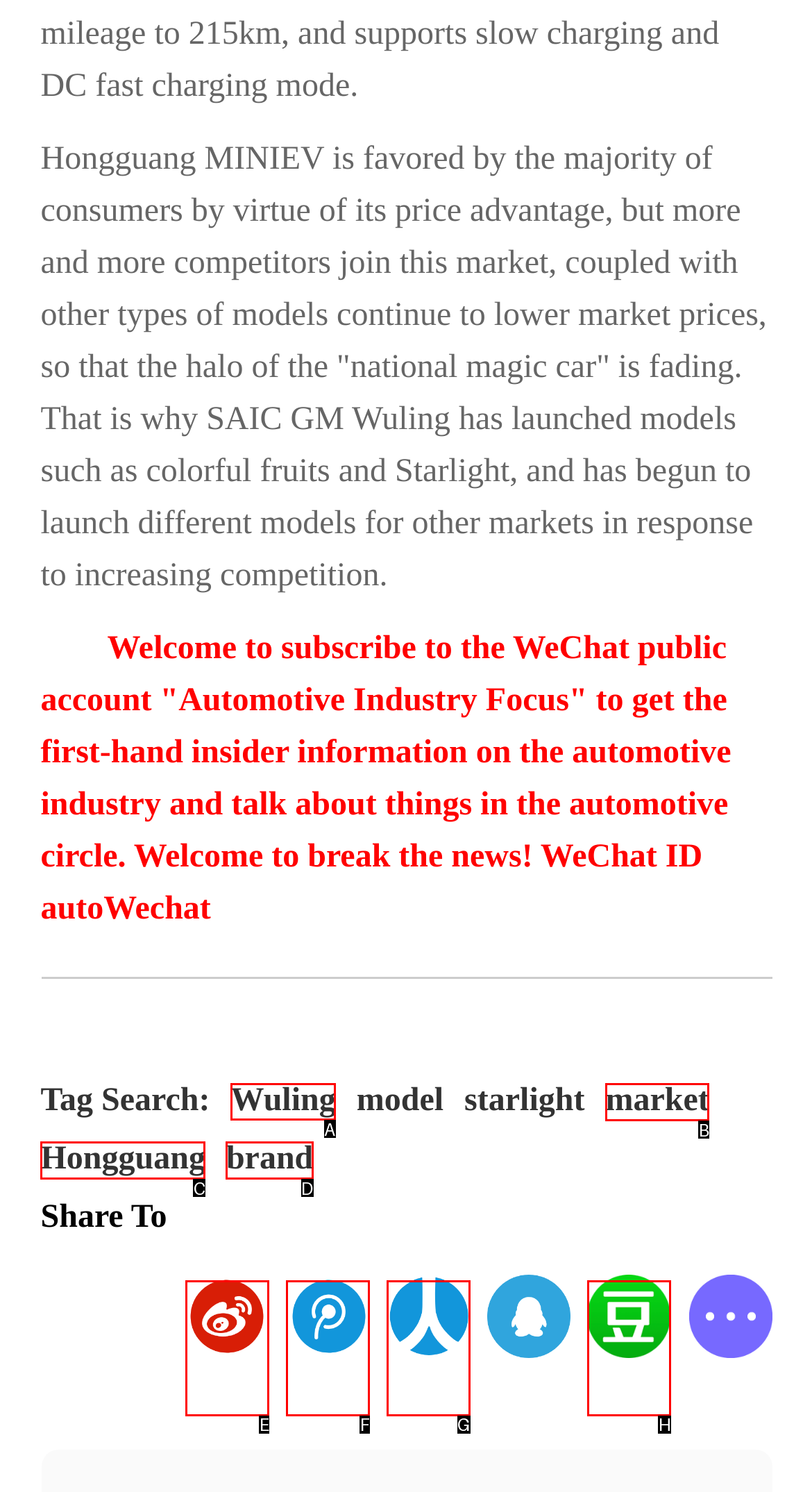Indicate the HTML element that should be clicked to perform the task: Click on the Wuling link Reply with the letter corresponding to the chosen option.

A